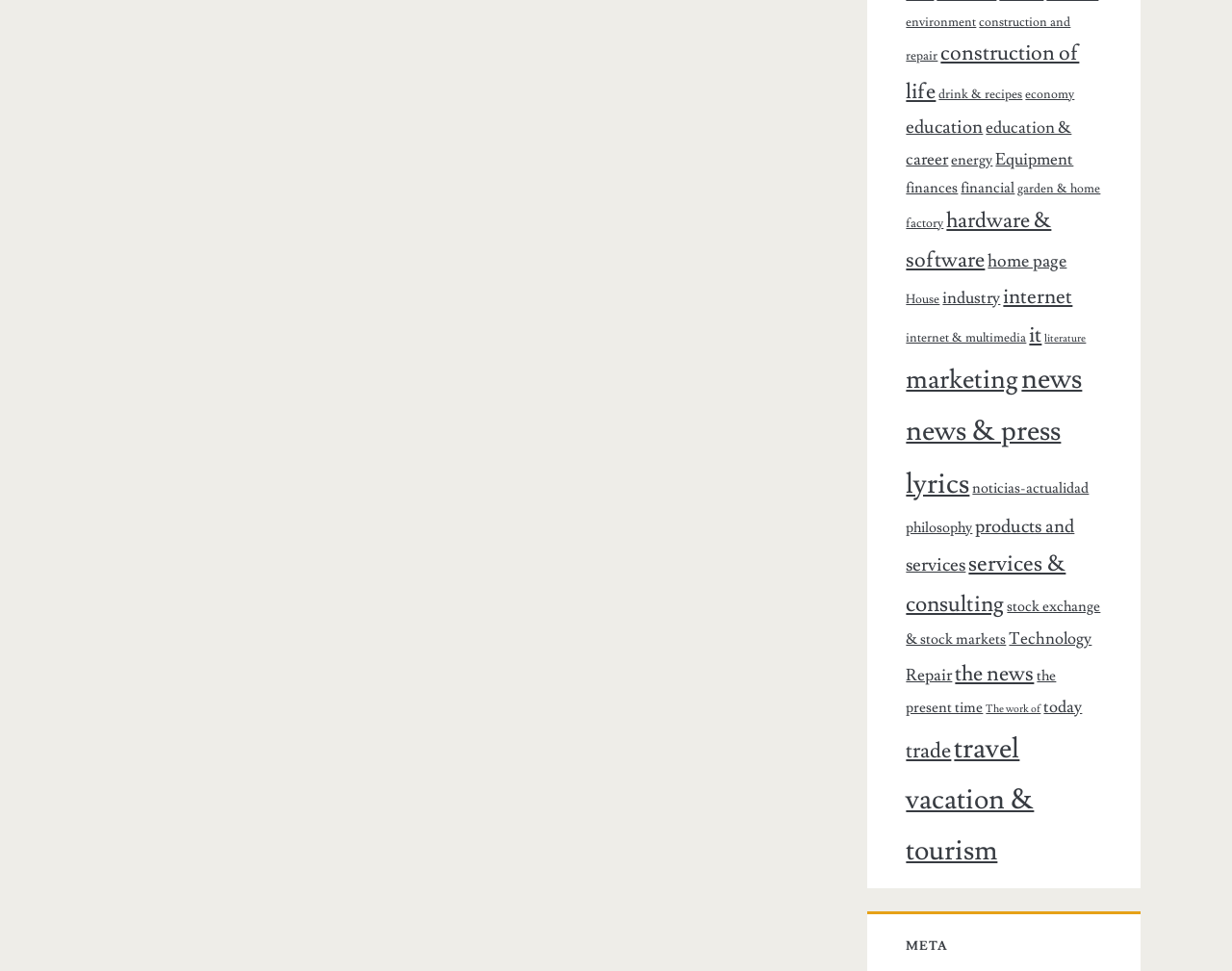Determine the bounding box coordinates of the clickable region to follow the instruction: "Read news and press lyrics".

[0.735, 0.425, 0.861, 0.517]